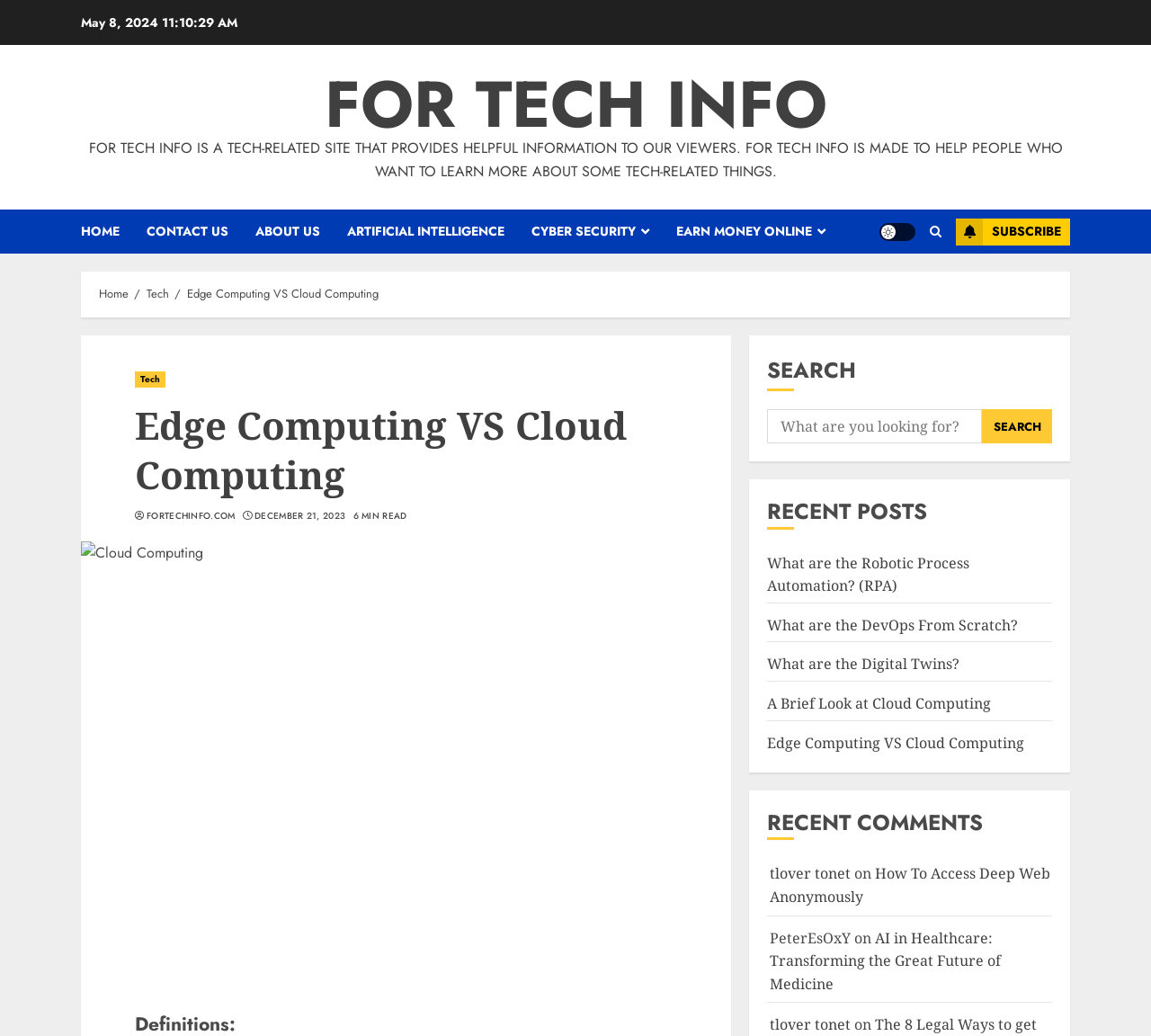Produce an extensive caption that describes everything on the webpage.

This webpage is about edge computing and cloud computing, with a focus on their definitions and benefits. At the top, there is a date "May 8, 2024" and a link to "FOR TECH INFO", which is a tech-related site that provides helpful information to its viewers. Below this, there are several links to different sections of the website, including "HOME", "CONTACT US", "ABOUT US", and more.

The main content of the page is divided into several sections. The first section has a heading "Edge Computing VS Cloud Computing" and contains an image related to cloud computing. Below this, there is a section with a heading "RECENT POSTS" that lists several links to recent articles, including "What are the Robotic Process Automation? (RPA)" and "A Brief Look at Cloud Computing".

To the right of the main content, there is a search bar with a button labeled "Search". Below this, there is a section with a heading "RECENT COMMENTS" that lists several comments, each with a link to the commenter's name and the text of the comment.

At the bottom of the page, there is a footer section with several links, including "How To Access Deep Web Anonymously" and "AI in Healthcare: Transforming the Great Future of Medicine". There are also several links to social media profiles, including "tlover tonet" and "PeterEsOxY".